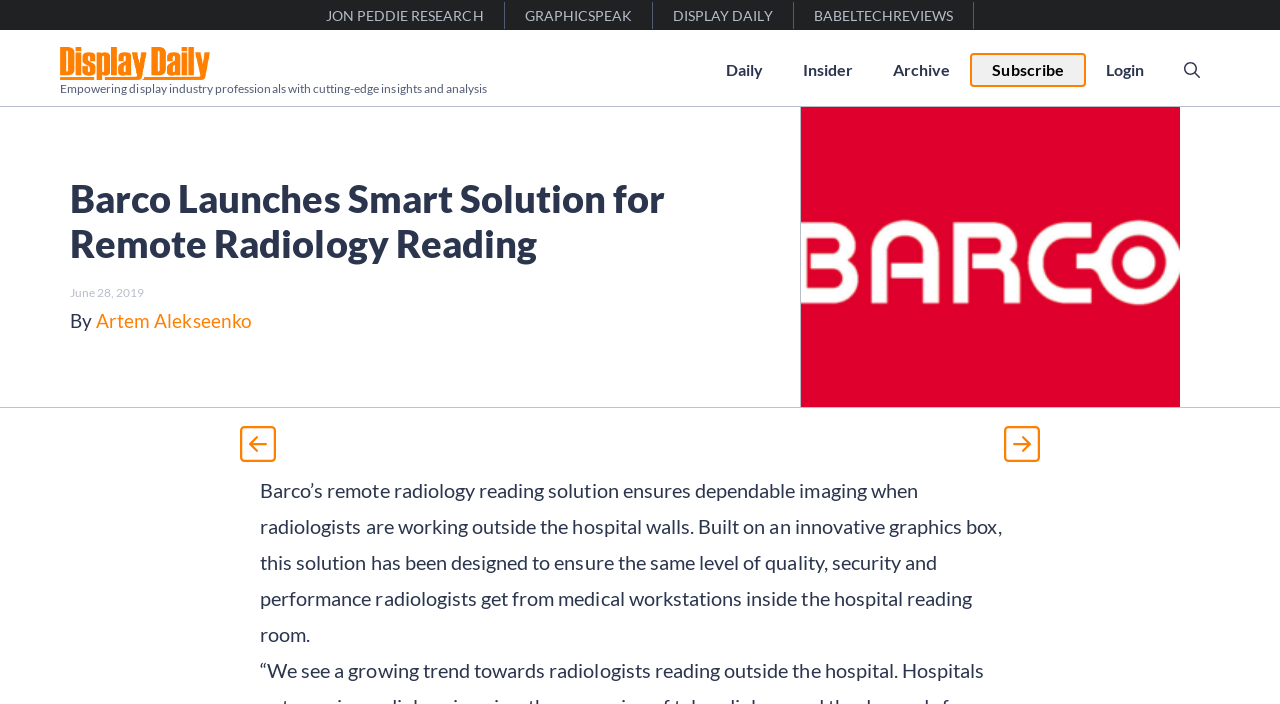What is the topic of the article?
Answer the question with as much detail as possible.

I determined the answer by reading the heading element, which contains the text 'Barco Launches Smart Solution for Remote Radiology Reading'. This suggests that the article is about remote radiology reading.